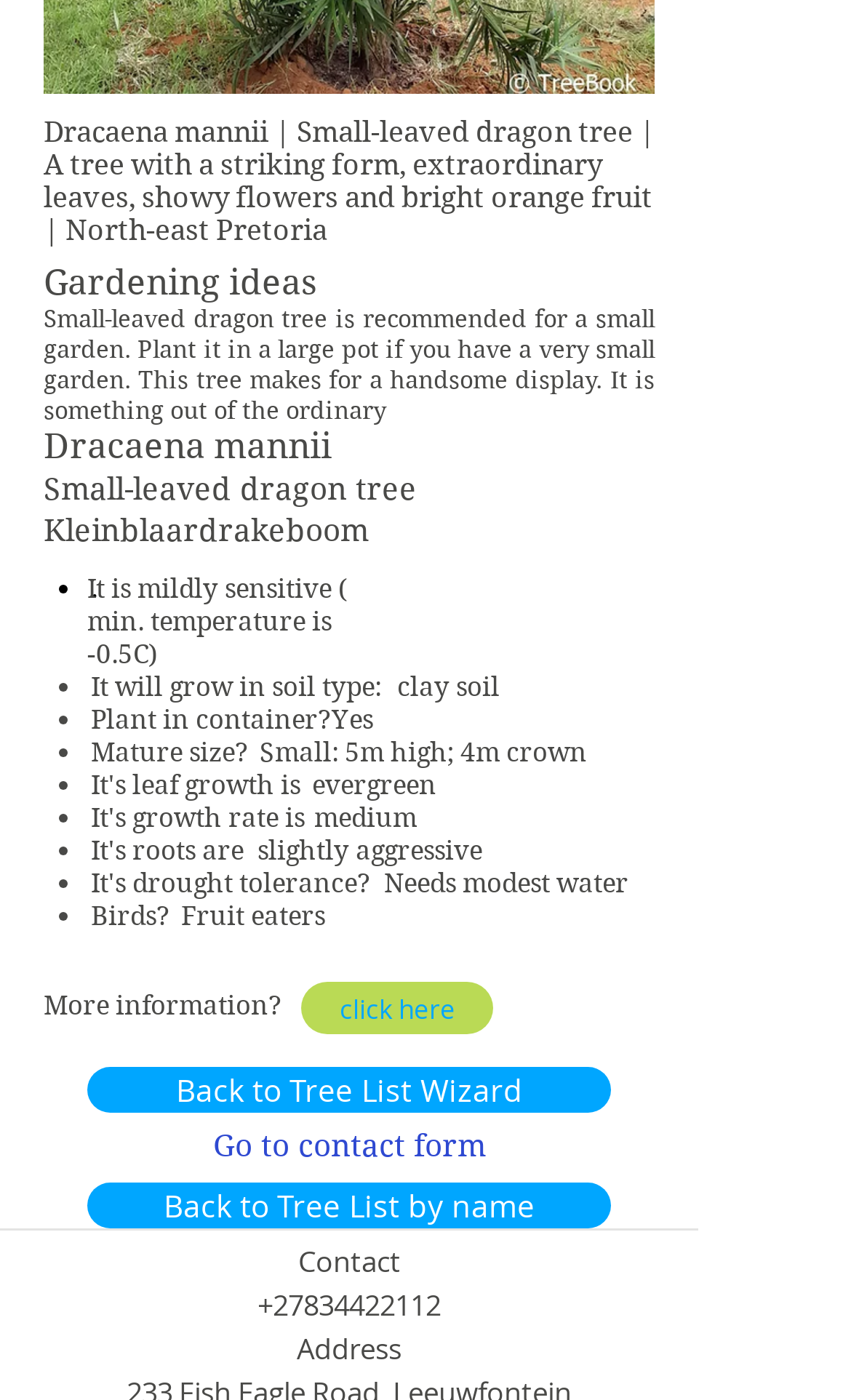Provide a brief response to the question below using one word or phrase:
What type of eaters are attracted to this tree's fruit?

Fruit eaters